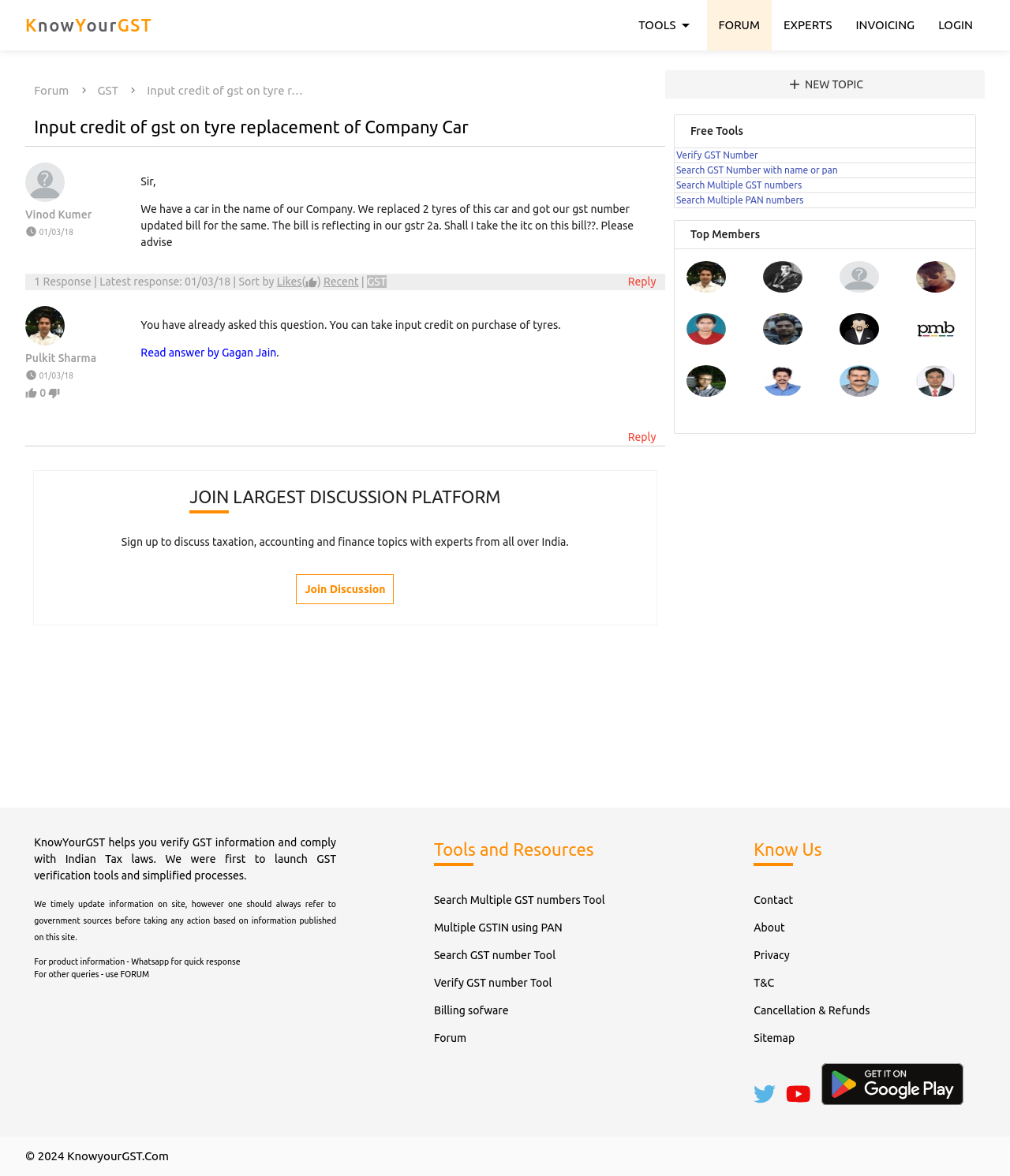Using the description "Vinod Kumer", predict the bounding box of the relevant HTML element.

[0.025, 0.177, 0.091, 0.188]